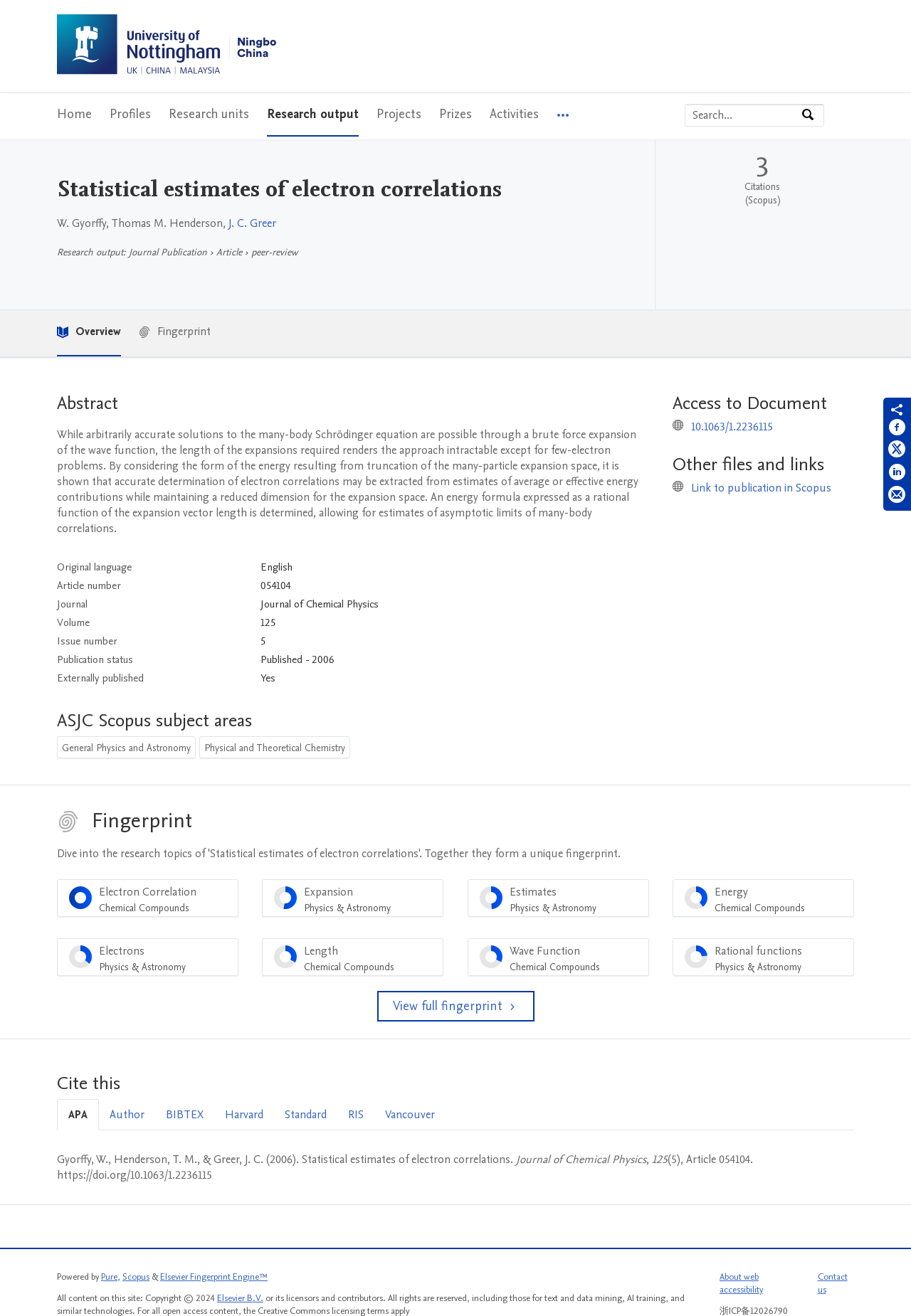Pinpoint the bounding box coordinates of the area that should be clicked to complete the following instruction: "Go to University of Nottingham Ningbo China Home". The coordinates must be given as four float numbers between 0 and 1, i.e., [left, top, right, bottom].

[0.062, 0.011, 0.303, 0.06]